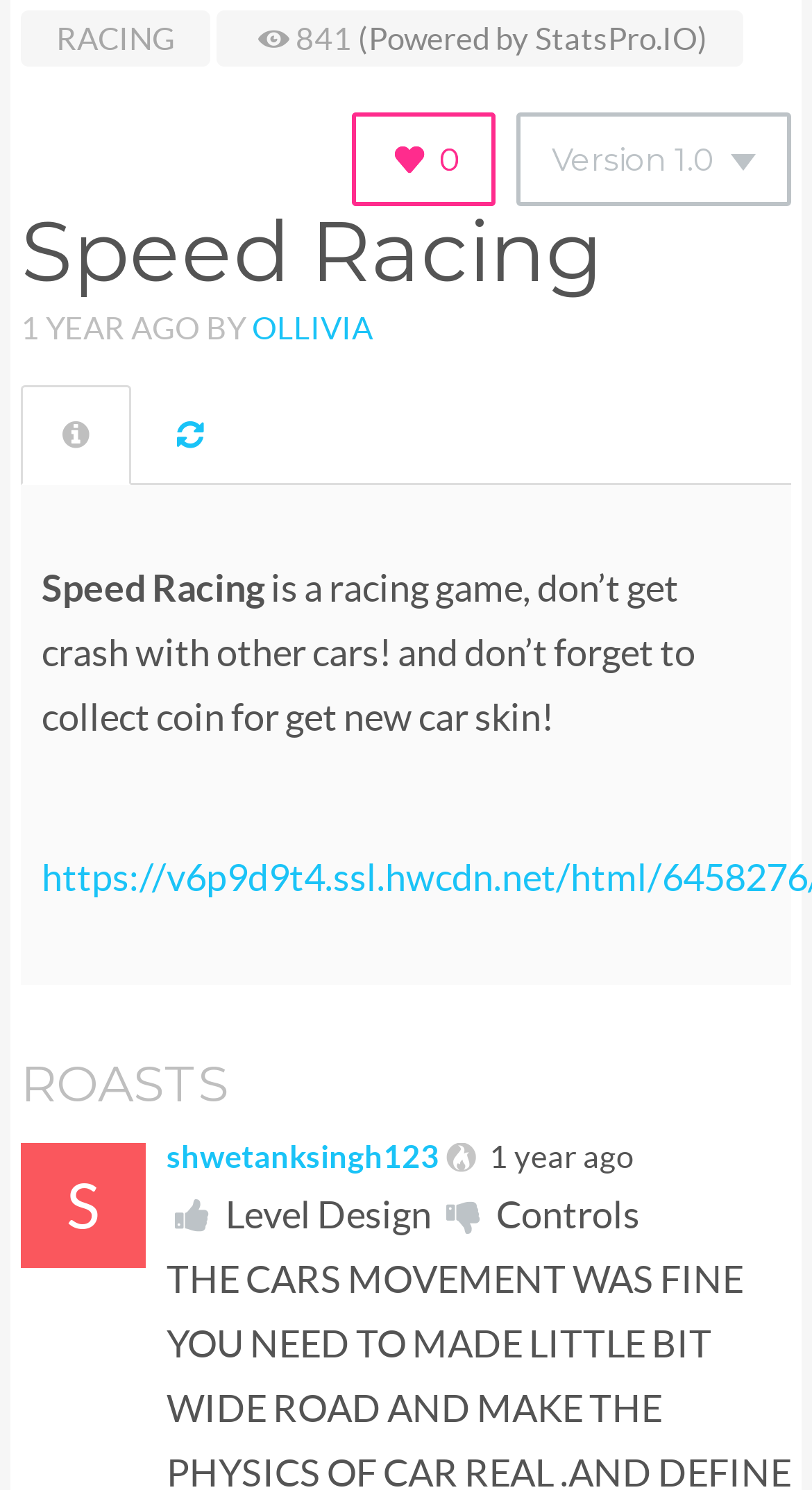Determine the bounding box coordinates for the UI element matching this description: "Version 1.0".

[0.636, 0.076, 0.974, 0.139]